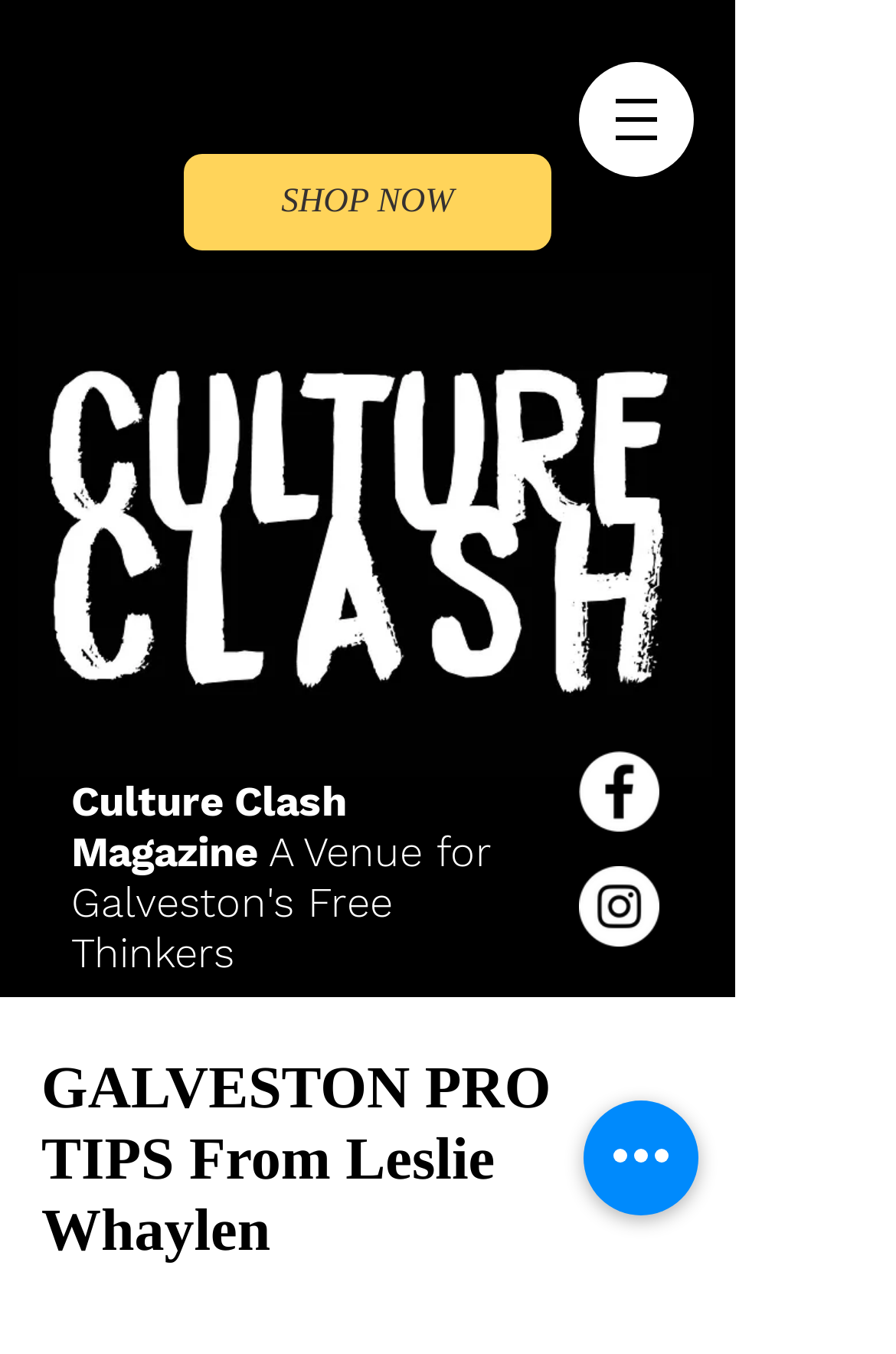Use the information in the screenshot to answer the question comprehensively: What is the text on the button in the top-right corner?

I looked at the button element with the bounding box coordinates [0.651, 0.813, 0.779, 0.898] and found the text 'Quick actions'.